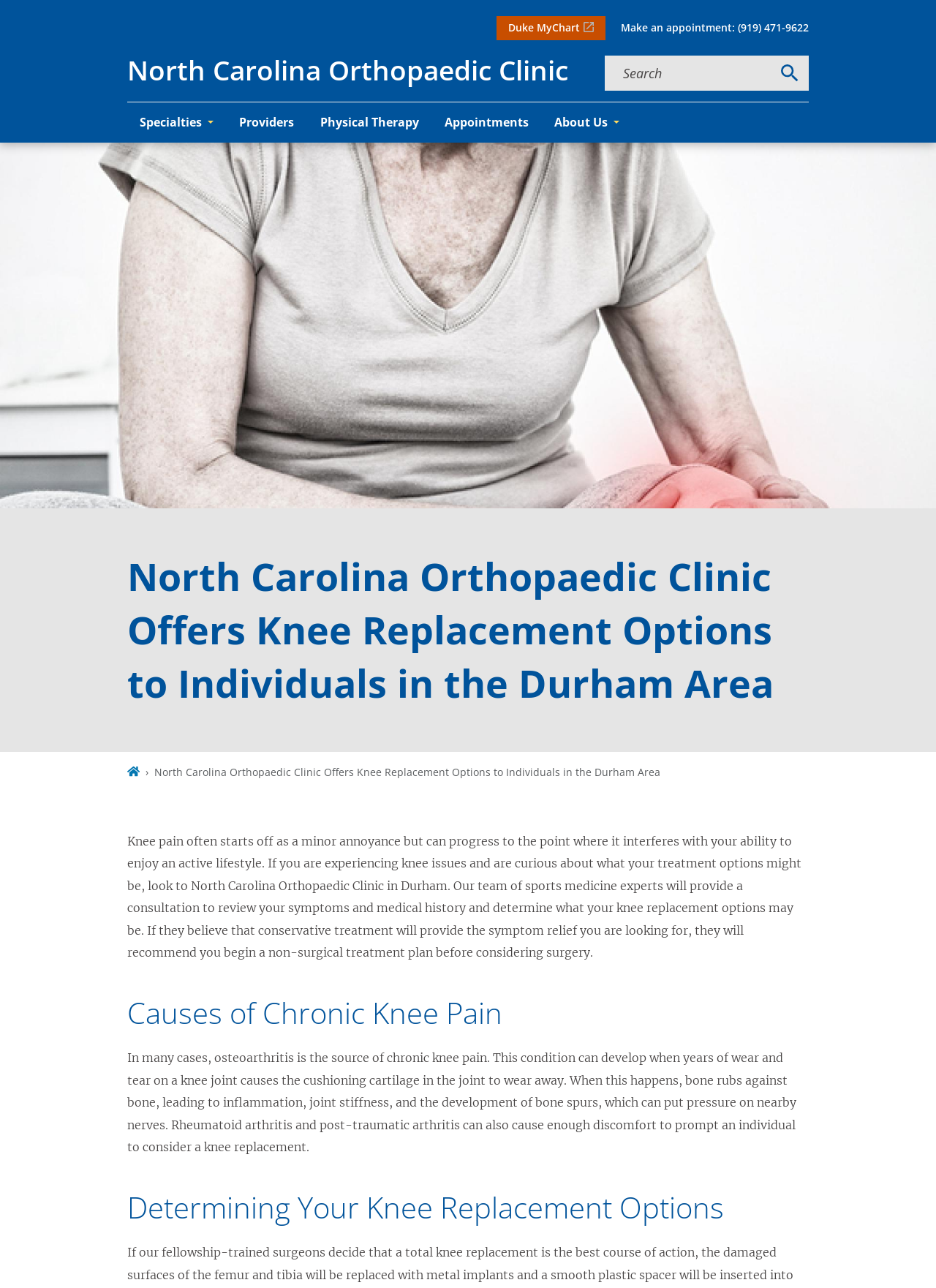Can you identify and provide the main heading of the webpage?

North Carolina Orthopaedic Clinic Offers Knee Replacement Options to Individuals in the Durham Area